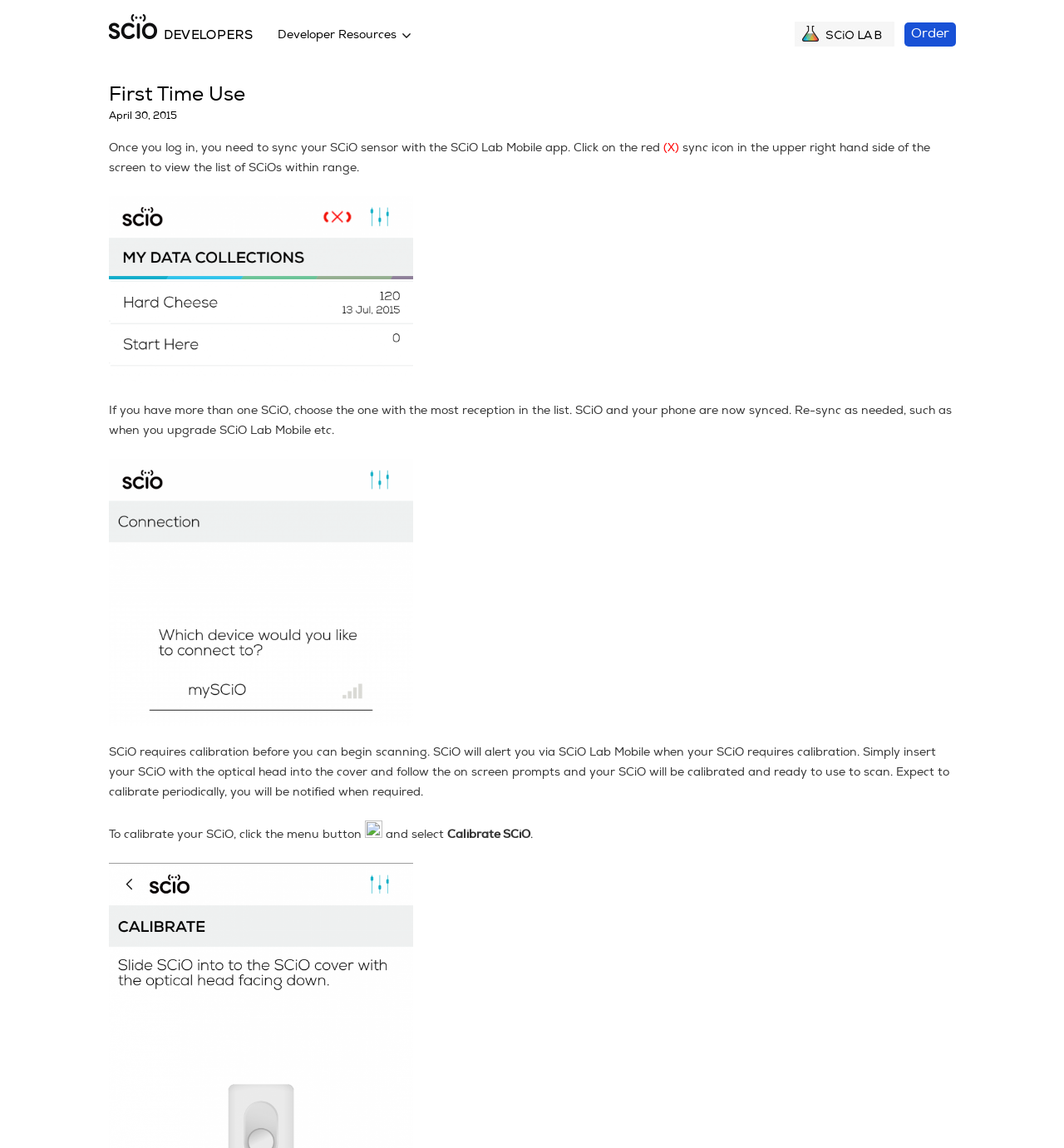What happens when my SCiO requires calibration?
Please provide a full and detailed response to the question.

When my SCiO requires calibration, I will be alerted via SCiO Lab Mobile. This is mentioned in the text 'SCiO will alert you via SCiO Lab Mobile when your SCiO requires calibration'.